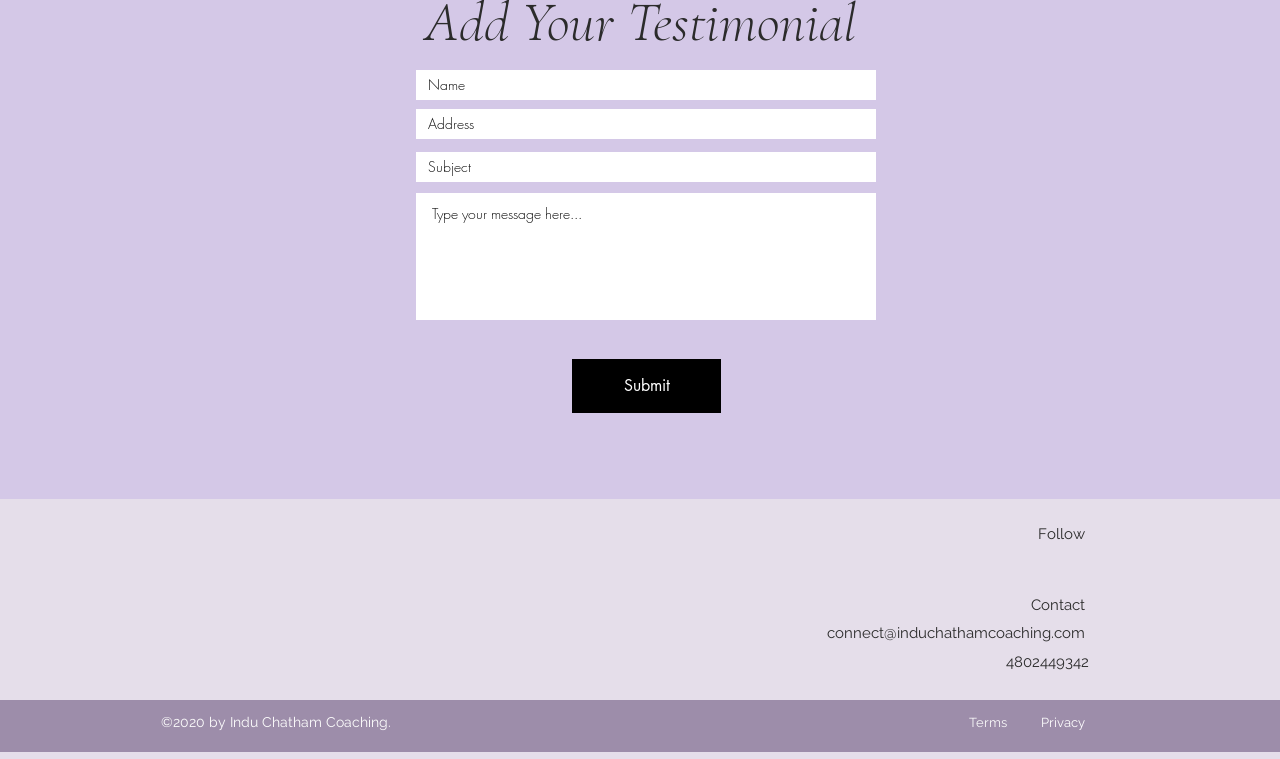Locate the bounding box coordinates of the element that should be clicked to fulfill the instruction: "Follow on Facebook".

[0.808, 0.728, 0.823, 0.754]